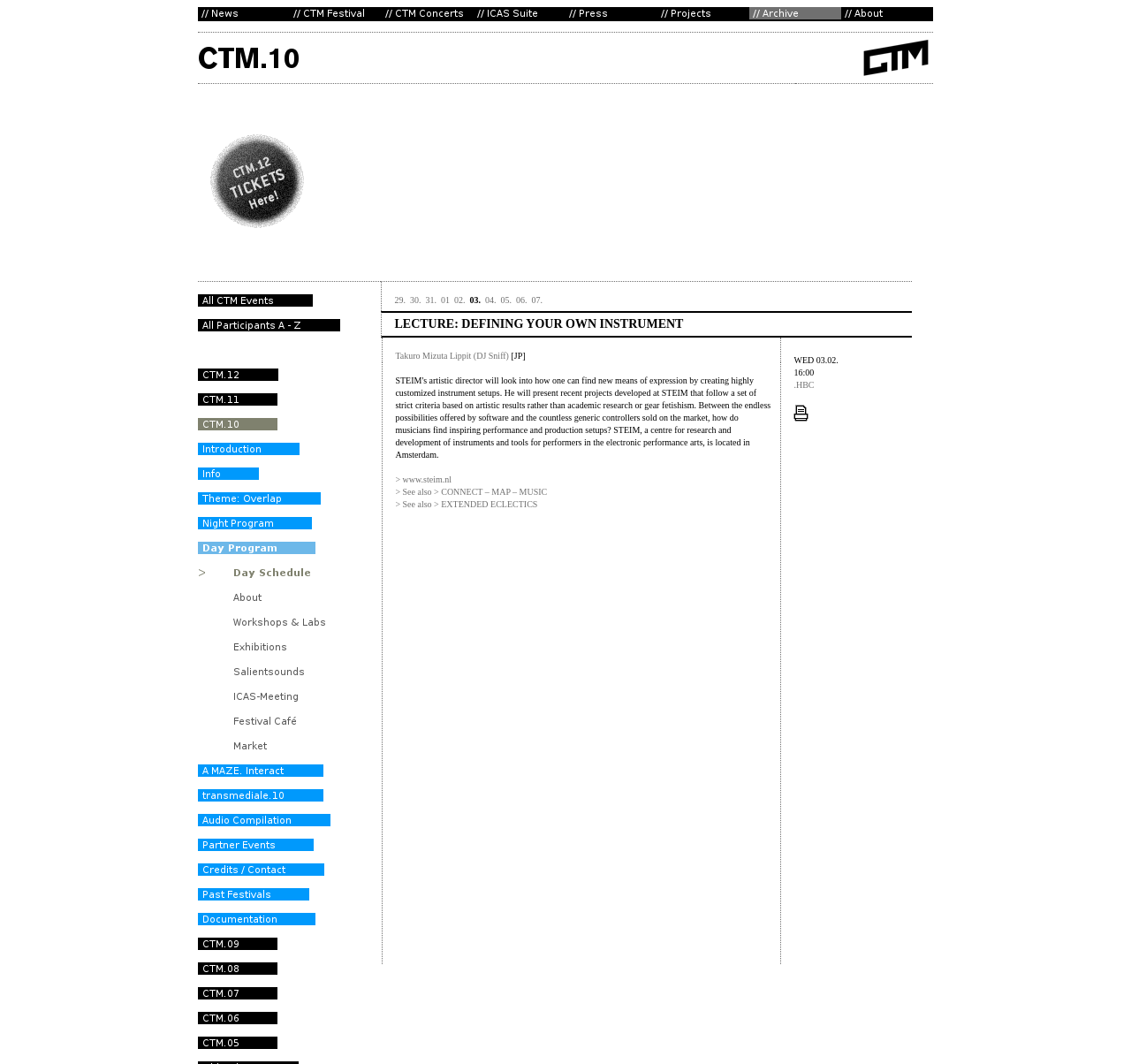From the webpage screenshot, identify the region described by alt="All CTM Events" name="img1754_53d4_0". Provide the bounding box coordinates as (top-left x, top-left y, bottom-right x, bottom-right y), with each value being a floating point number between 0 and 1.

[0.175, 0.281, 0.277, 0.29]